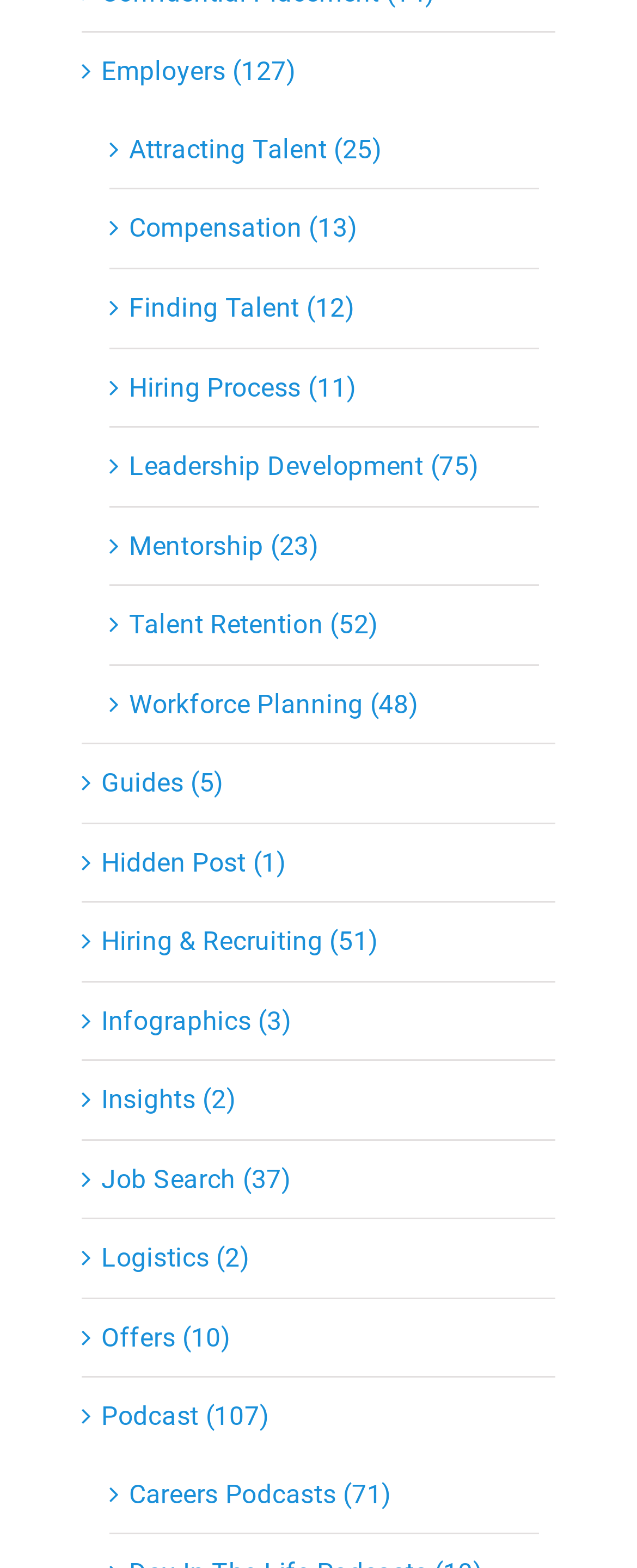Identify the bounding box coordinates for the UI element described as follows: "Hiring & Recruiting (51)". Ensure the coordinates are four float numbers between 0 and 1, formatted as [left, top, right, bottom].

[0.159, 0.586, 0.846, 0.615]